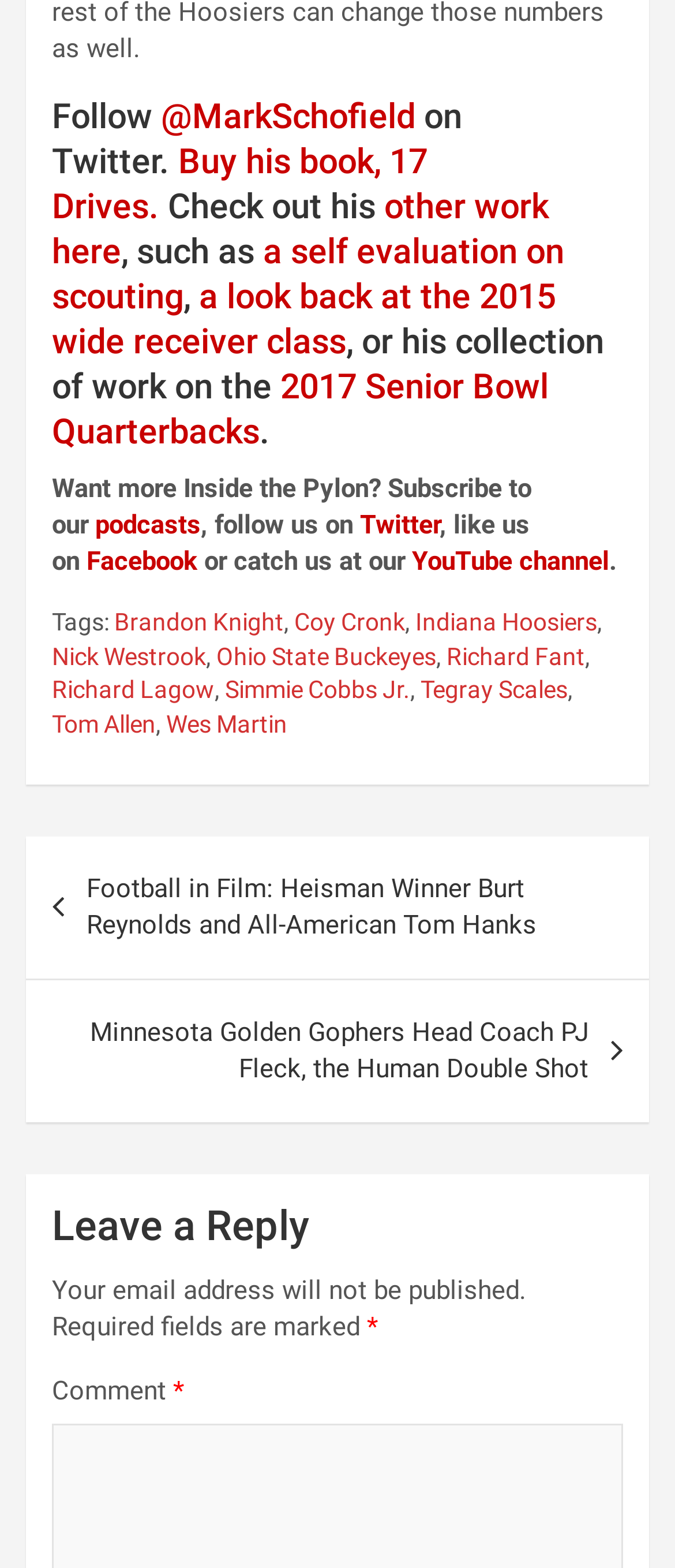What is the author's Twitter handle?
Using the image as a reference, answer with just one word or a short phrase.

@MarkSchofield